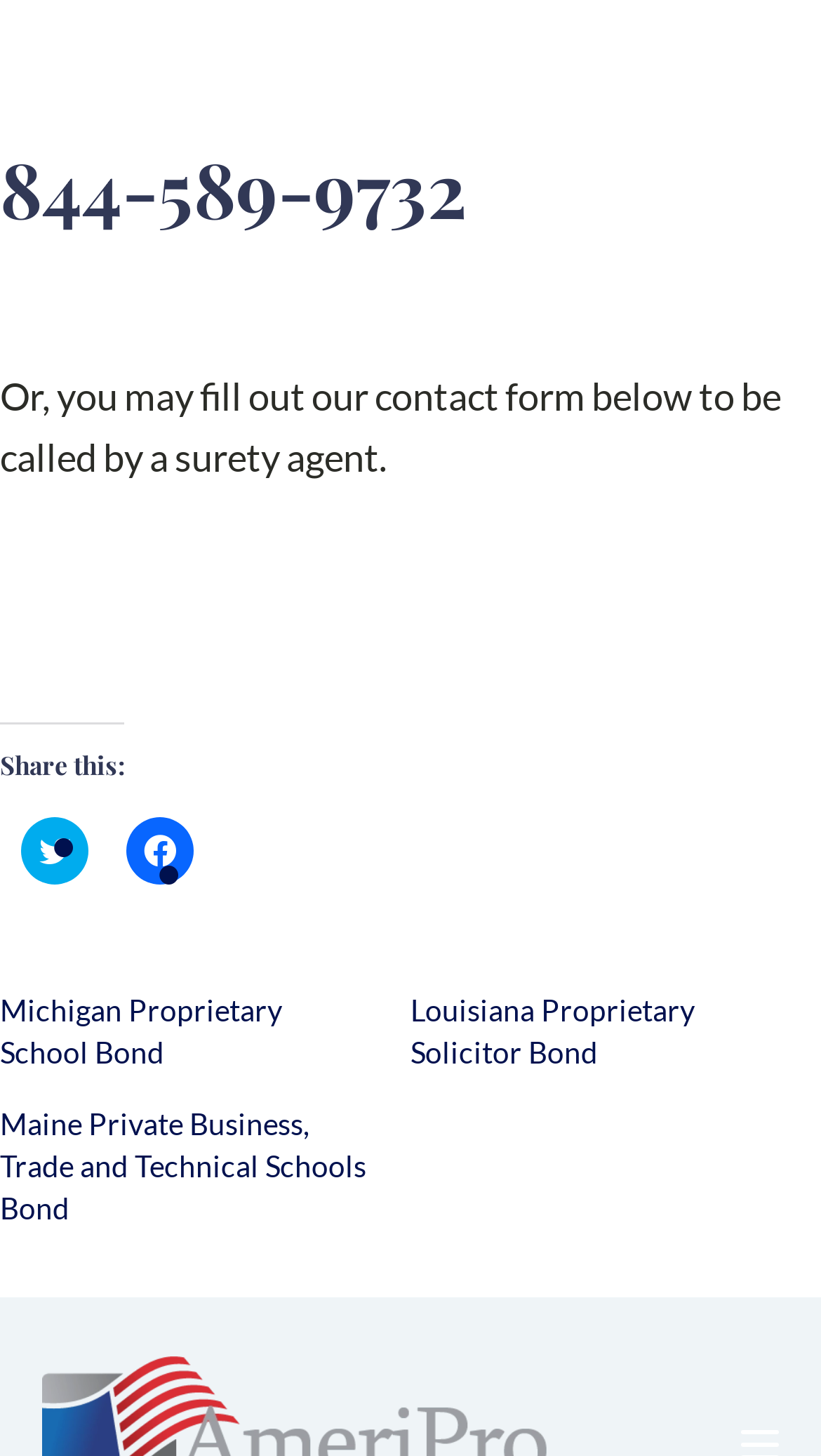How many social media platforms can you share content on?
Please answer the question with a detailed response using the information from the screenshot.

There are two social media links, one for Twitter and one for Facebook, which are located below the 'Share this:' heading, indicating that users can share content on these two platforms.